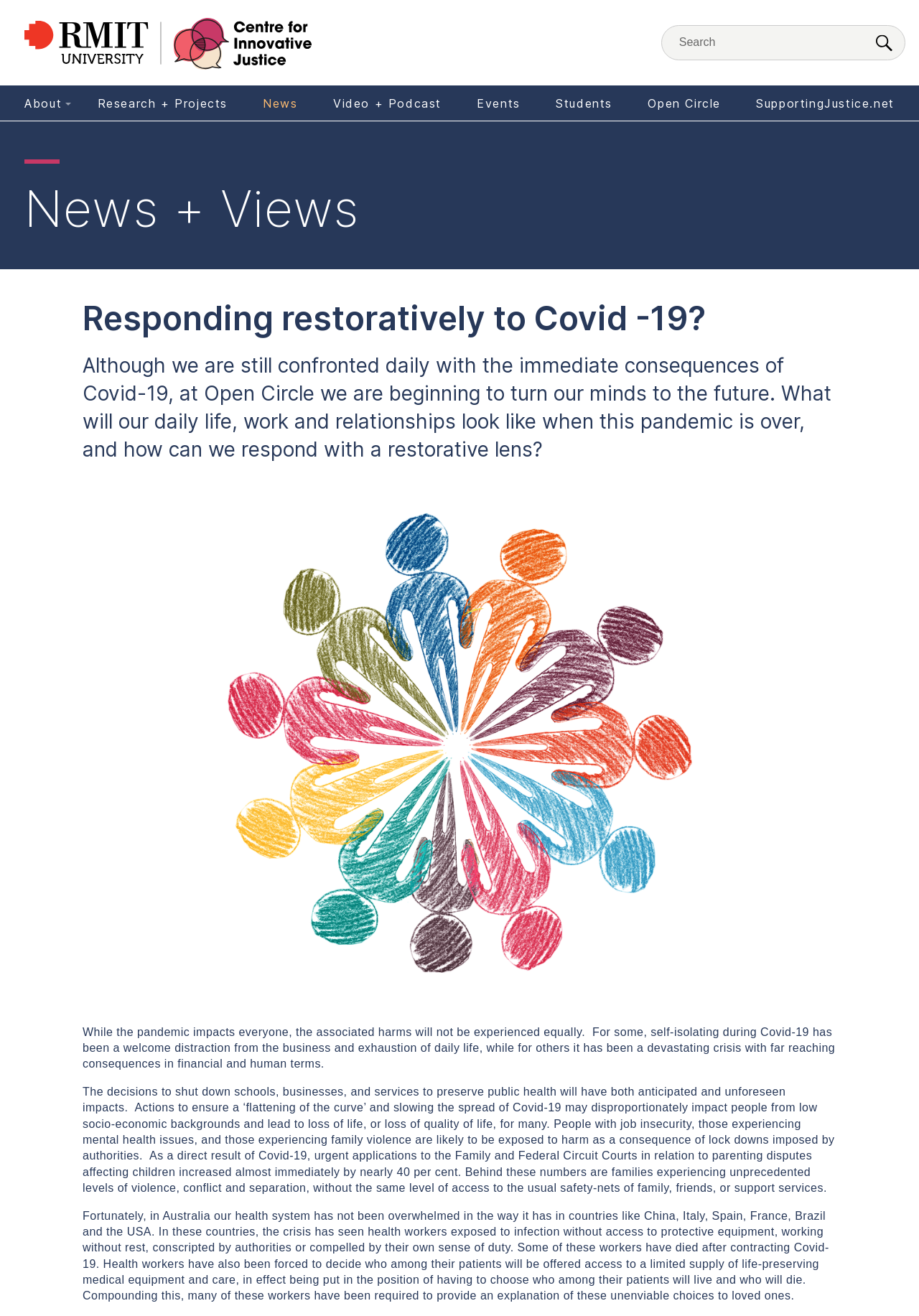Please find the bounding box coordinates of the clickable region needed to complete the following instruction: "Go to About page". The bounding box coordinates must consist of four float numbers between 0 and 1, i.e., [left, top, right, bottom].

[0.027, 0.065, 0.075, 0.092]